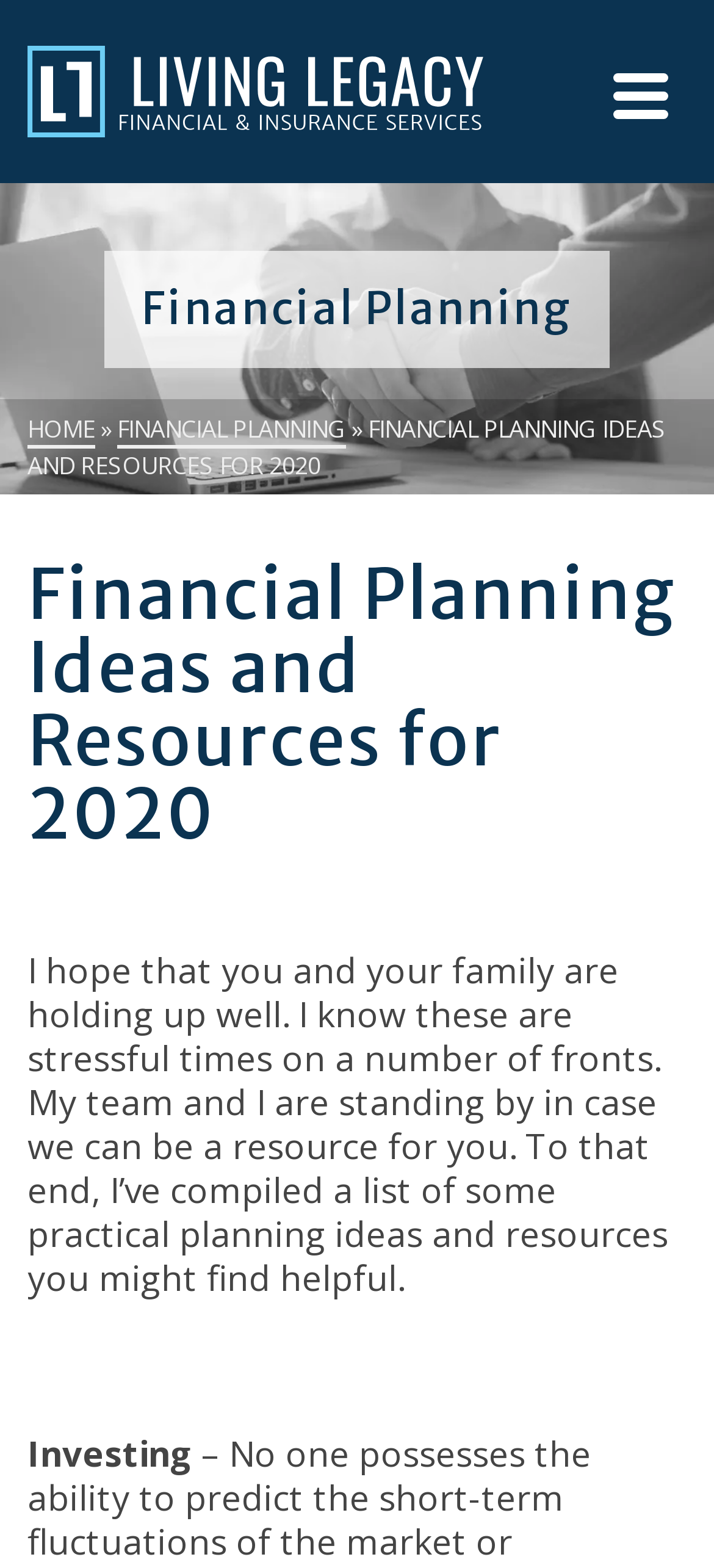Describe all the key features of the webpage in detail.

The webpage is about financial planning ideas and resources for 2020, provided by Living Legacy. At the top left, there is a logo of Living Legacy, which is an image with a link to the organization's homepage. Next to the logo, there is a navigation button. 

Below the logo and navigation button, there is a table with a heading that reads "Financial Planning". Underneath the heading, there are three links: "HOME", "FINANCIAL PLANNING", and a separator symbol "»" in between the first two links. 

The main content of the webpage starts with a heading that repeats the title "Financial Planning Ideas and Resources for 2020". Below the heading, there is a brief message from the author, expressing hope for the reader's well-being and offering resources for financial planning. The message is followed by a list of practical planning ideas and resources, which is not fully described in the accessibility tree. 

At the bottom of the main content, there is a section titled "Investing", which seems to be a category or a topic related to financial planning.